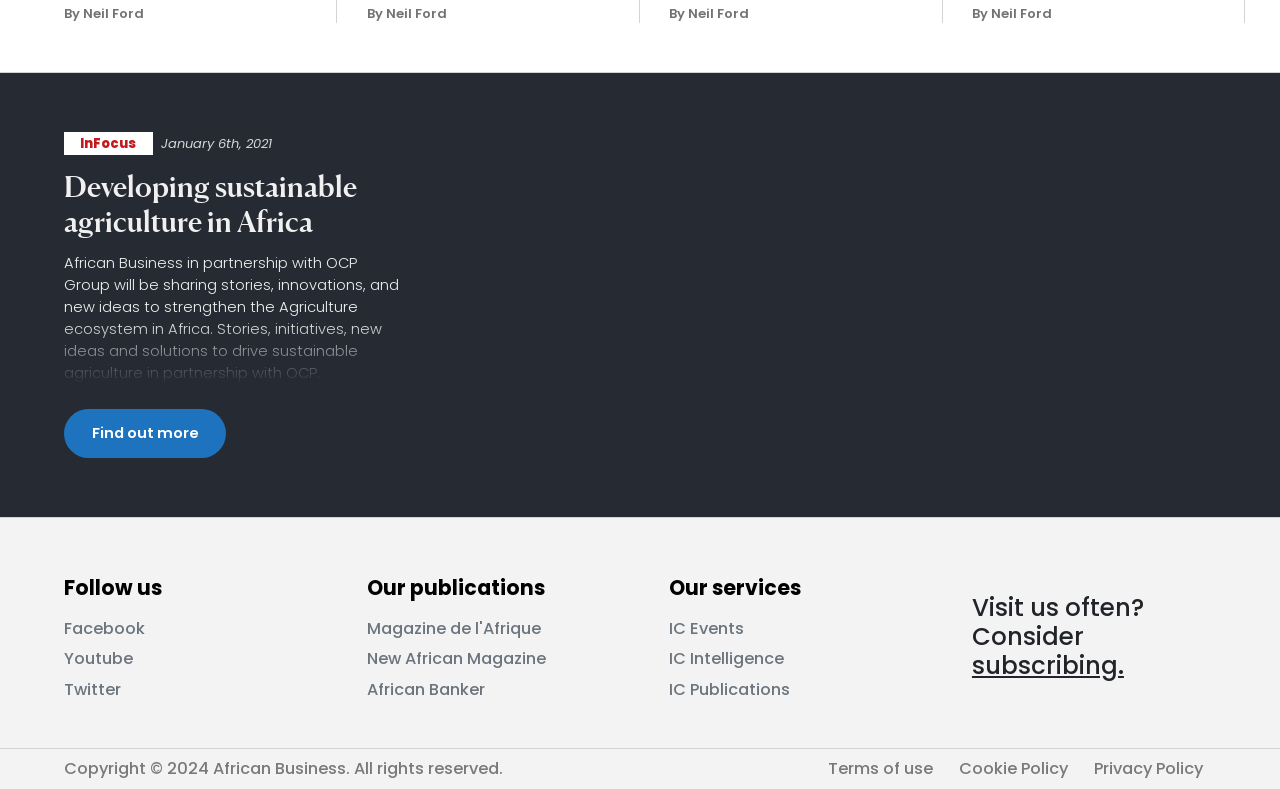Please locate the bounding box coordinates for the element that should be clicked to achieve the following instruction: "Learn about IC Events". Ensure the coordinates are given as four float numbers between 0 and 1, i.e., [left, top, right, bottom].

[0.523, 0.782, 0.581, 0.811]